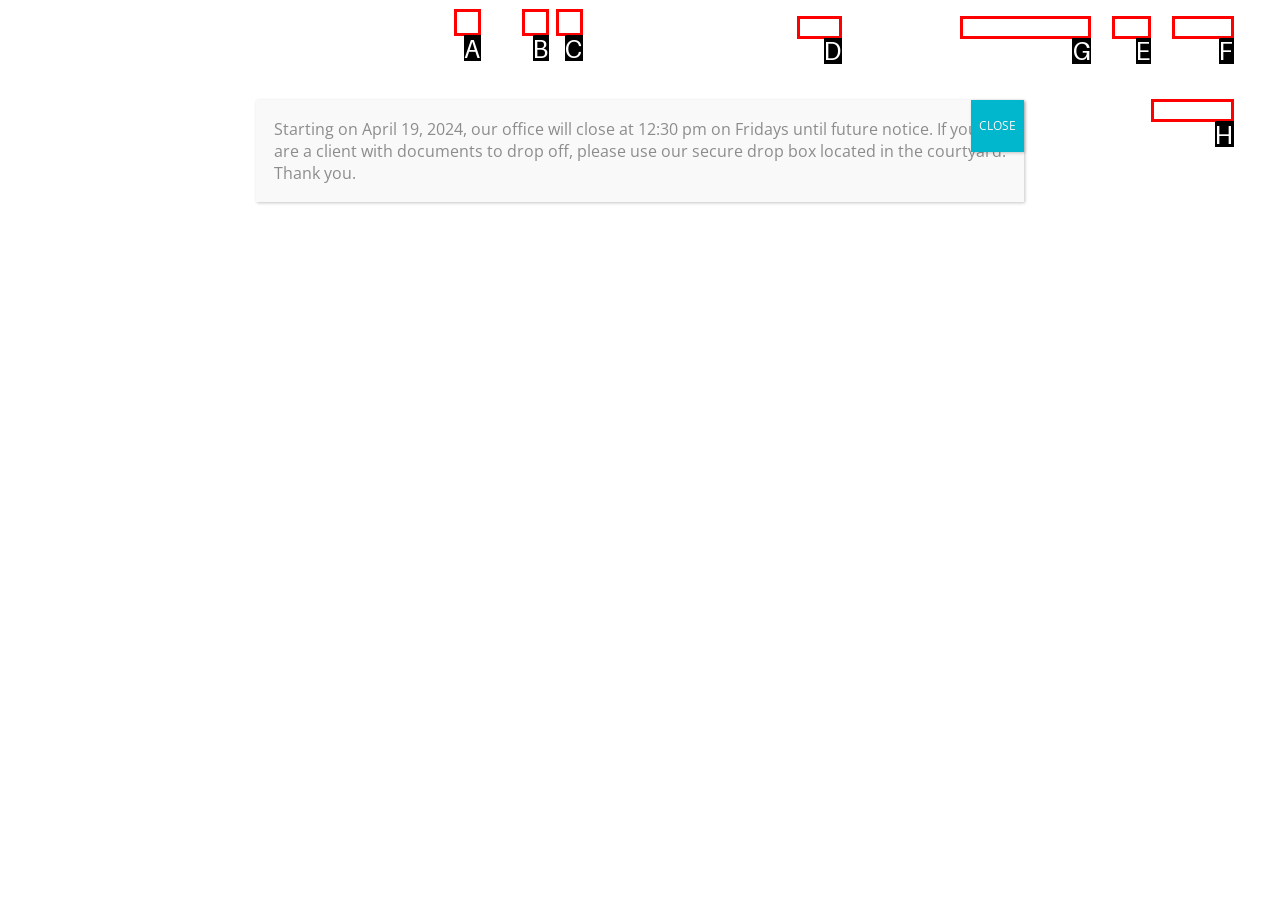Determine the HTML element to click for the instruction: Click the 'MAKE A PAYMENT' link.
Answer with the letter corresponding to the correct choice from the provided options.

G